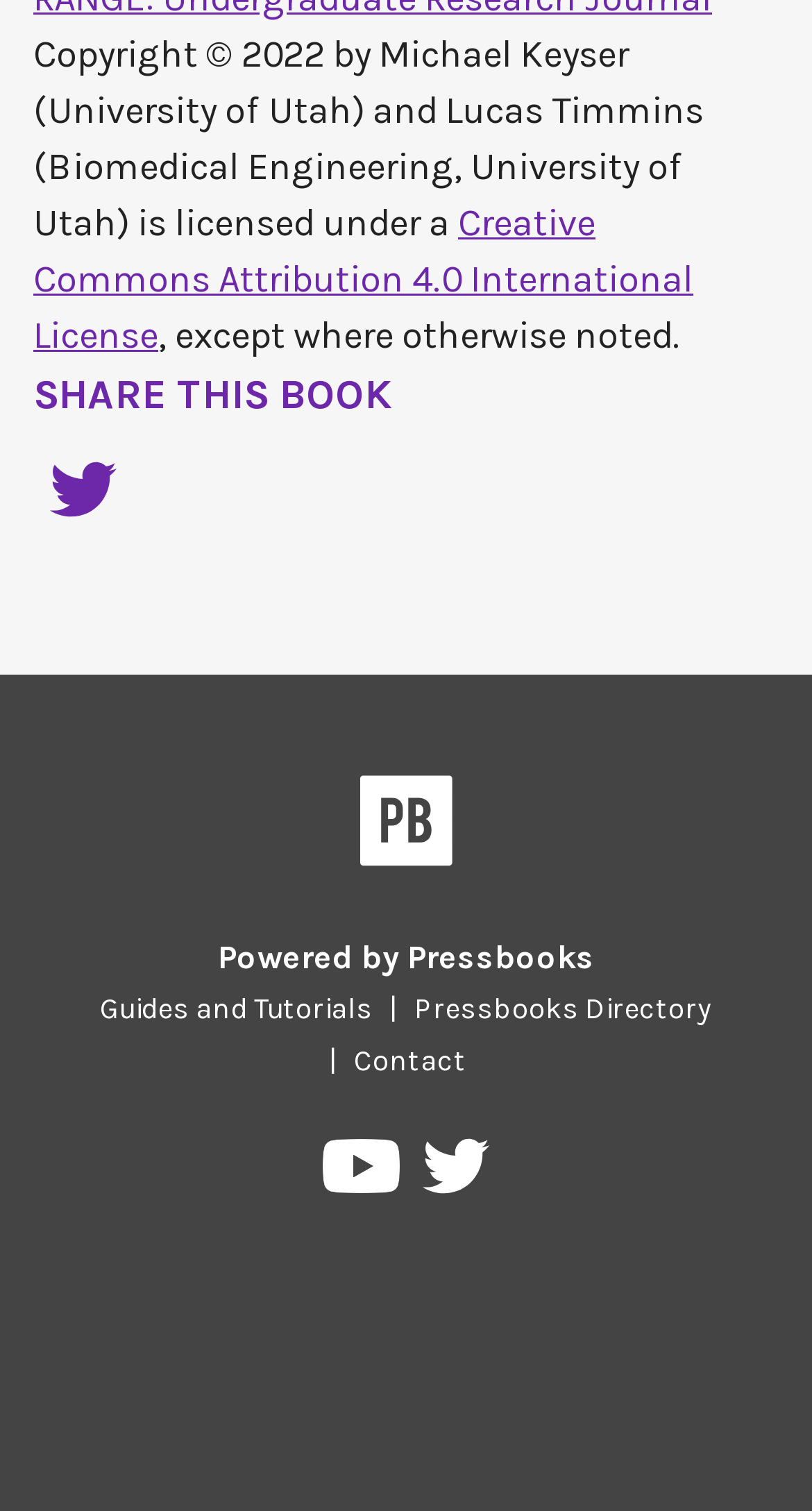Pinpoint the bounding box coordinates of the clickable area needed to execute the instruction: "View Creative Commons Attribution 4.0 International License". The coordinates should be specified as four float numbers between 0 and 1, i.e., [left, top, right, bottom].

[0.041, 0.132, 0.854, 0.236]